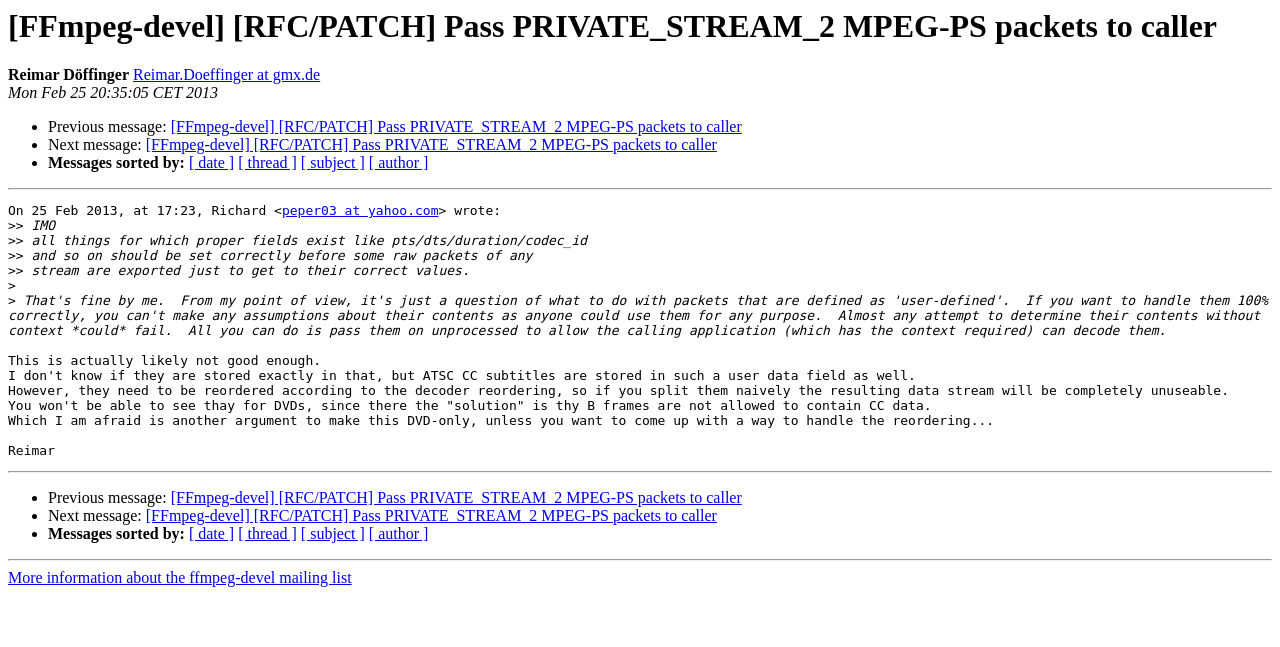Provide an in-depth caption for the contents of the webpage.

This webpage appears to be an email thread discussion from the FFmpeg-devel mailing list. At the top, there is a heading with the title "[FFmpeg-devel] [RFC/PATCH] Pass PRIVATE_STREAM_2 MPEG-PS packets to caller" and the name "Reimar Döffinger" with a link to their email address. Below this, there is a timestamp "Mon Feb 25 20:35:05 CET 2013".

The main content of the page is a discussion thread with multiple messages. The first message is from Richard, who wrote an email on February 25, 2013. The message contains a few paragraphs of text discussing the topic of passing private stream packets to the caller. The text is divided into several blocks, with some lines indented to indicate a quote from a previous message.

Below the first message, there are navigation links to previous and next messages in the thread, as well as links to sort the messages by date, thread, subject, or author.

The second message is from Reimar, who responded to Richard's email. This message is longer and contains more paragraphs of text, including some technical discussion about ATSC CC subtitles and DVD subtitles. The message also includes a signature with Reimar's name.

At the bottom of the page, there are more navigation links to previous and next messages, as well as links to sort the messages. There is also a separator line and a link to more information about the ffmpeg-devel mailing list.